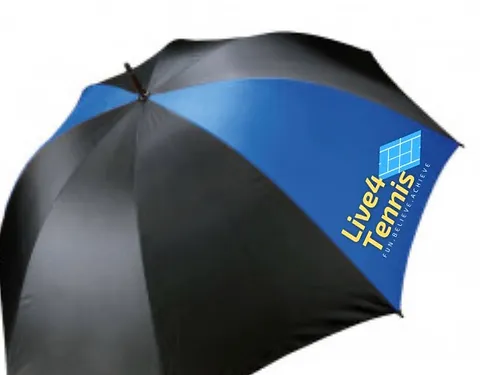What is the color of the vibrant section on the umbrella?
Carefully analyze the image and provide a detailed answer to the question.

The caption describes the umbrella as having a sleek black exterior contrasted by a vibrant blue section, which suggests that the blue section is a distinctive and eye-catching feature of the design.